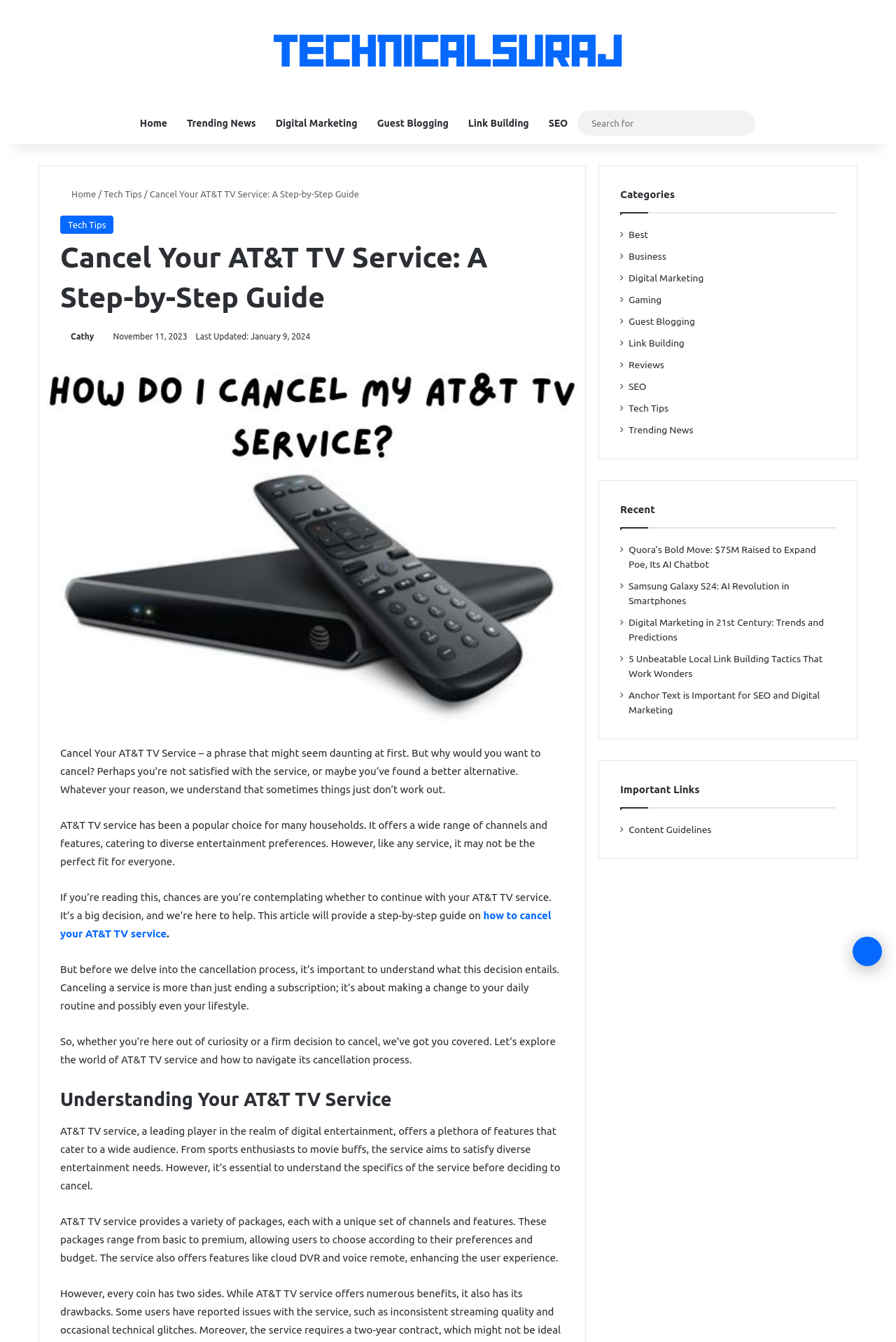Please provide a detailed answer to the question below by examining the image:
What is the name of the service being discussed?

The webpage is discussing the cancellation of AT&T TV service, which is a popular choice for many households, offering a wide range of channels and features.